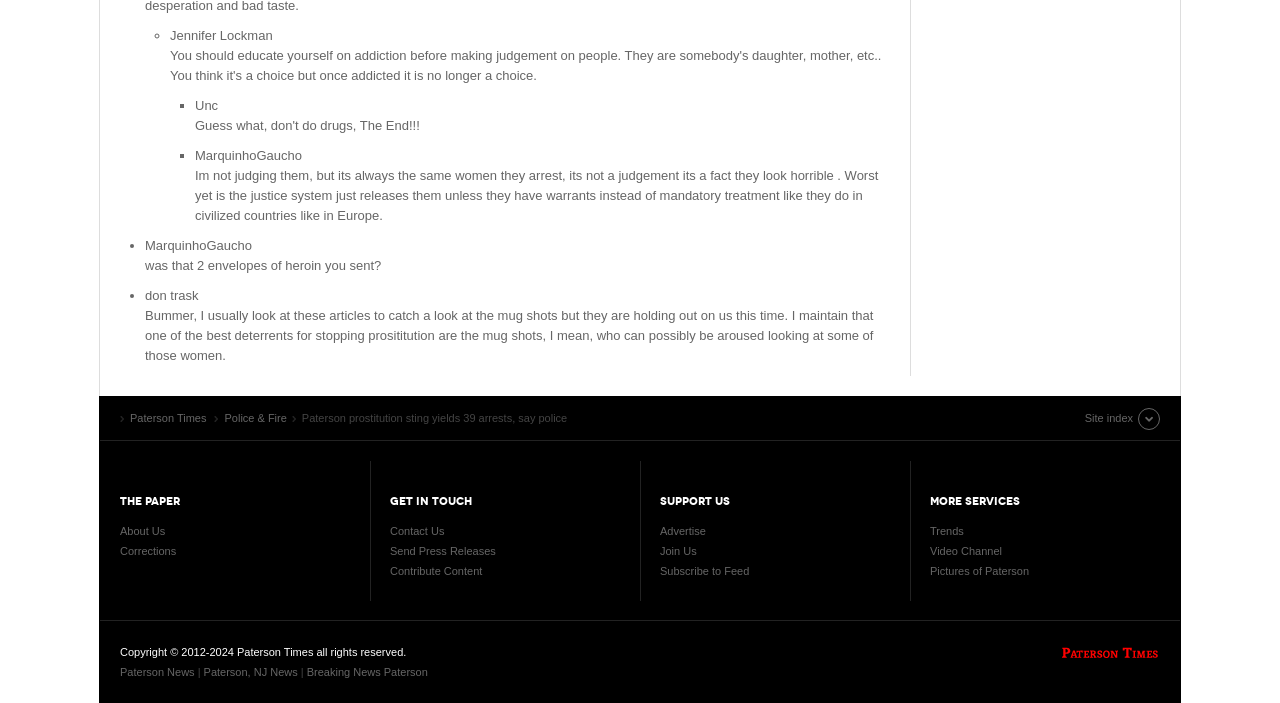Please determine the bounding box coordinates of the clickable area required to carry out the following instruction: "Click on 'Advertise'". The coordinates must be four float numbers between 0 and 1, represented as [left, top, right, bottom].

[0.516, 0.747, 0.551, 0.764]